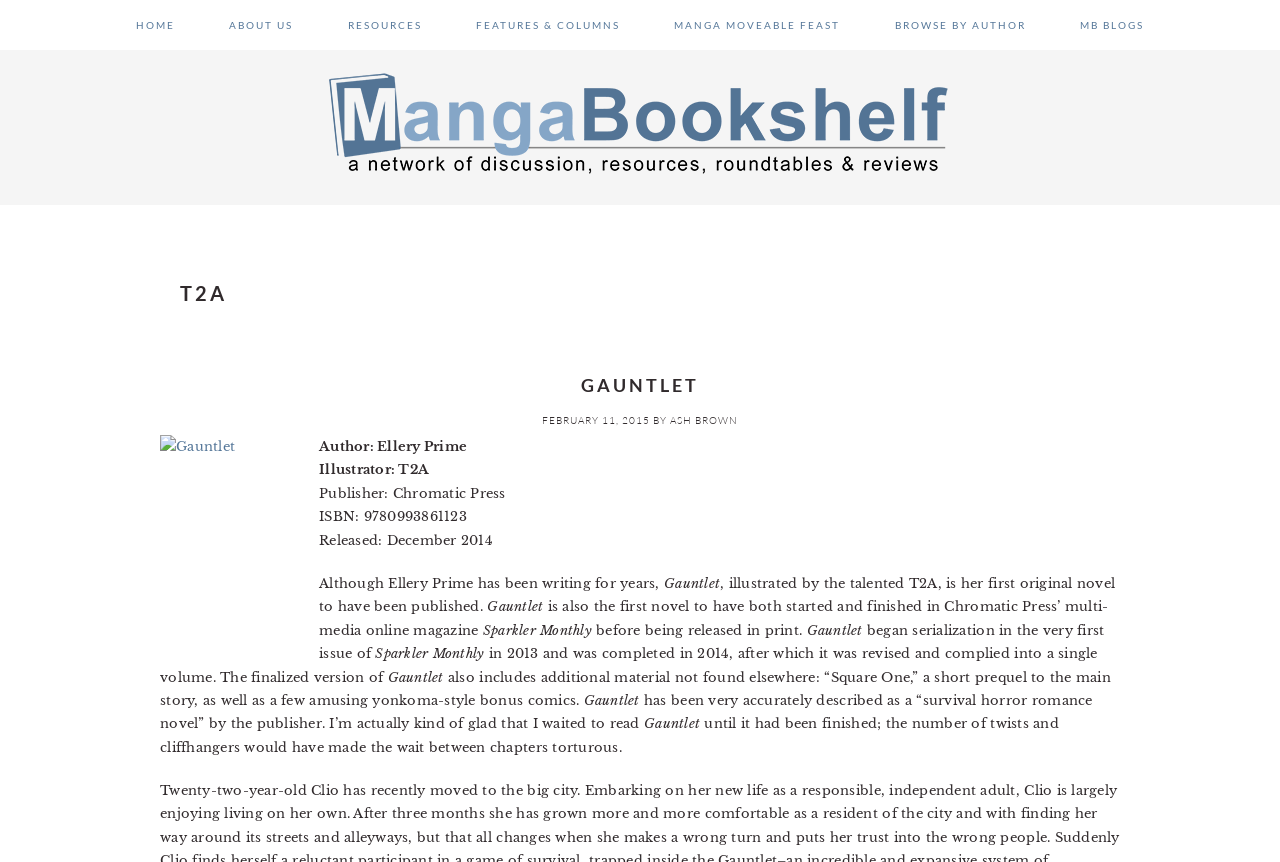What is the name of the manga book?
Analyze the image and deliver a detailed answer to the question.

The name of the manga book can be found in the heading 'T2A' section, where it is mentioned as 'GAUNTLET' with a link to it, and also in the StaticText elements that describe the book.